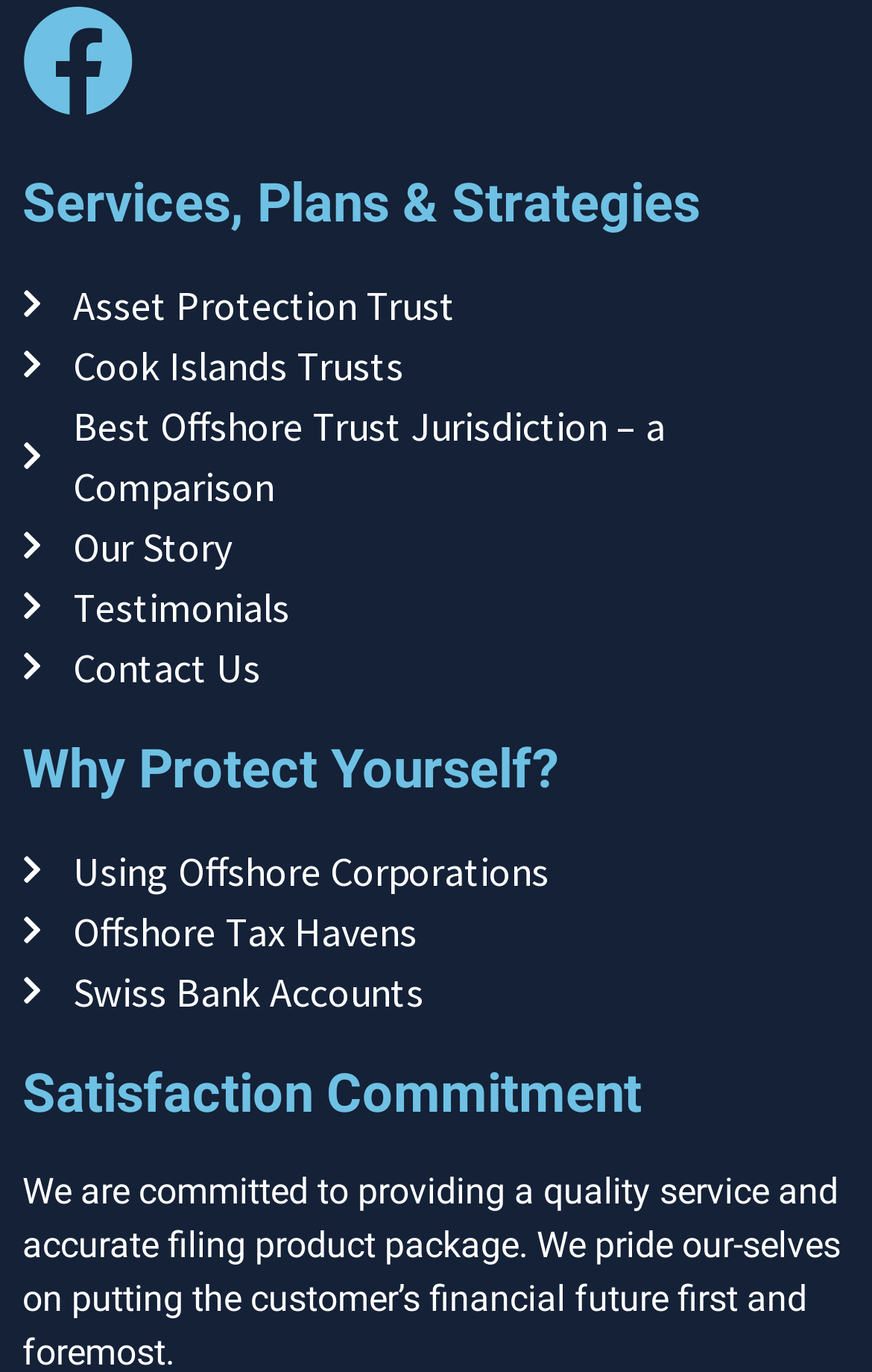What is the second heading on the webpage?
Refer to the image and provide a thorough answer to the question.

After the first heading 'Services, Plans & Strategies', I found the second heading 'Why Protect Yourself?' with a bounding box coordinate of [0.026, 0.541, 0.974, 0.58]. This heading is separated from the first one by a gap in the y1 coordinates, indicating a new section.